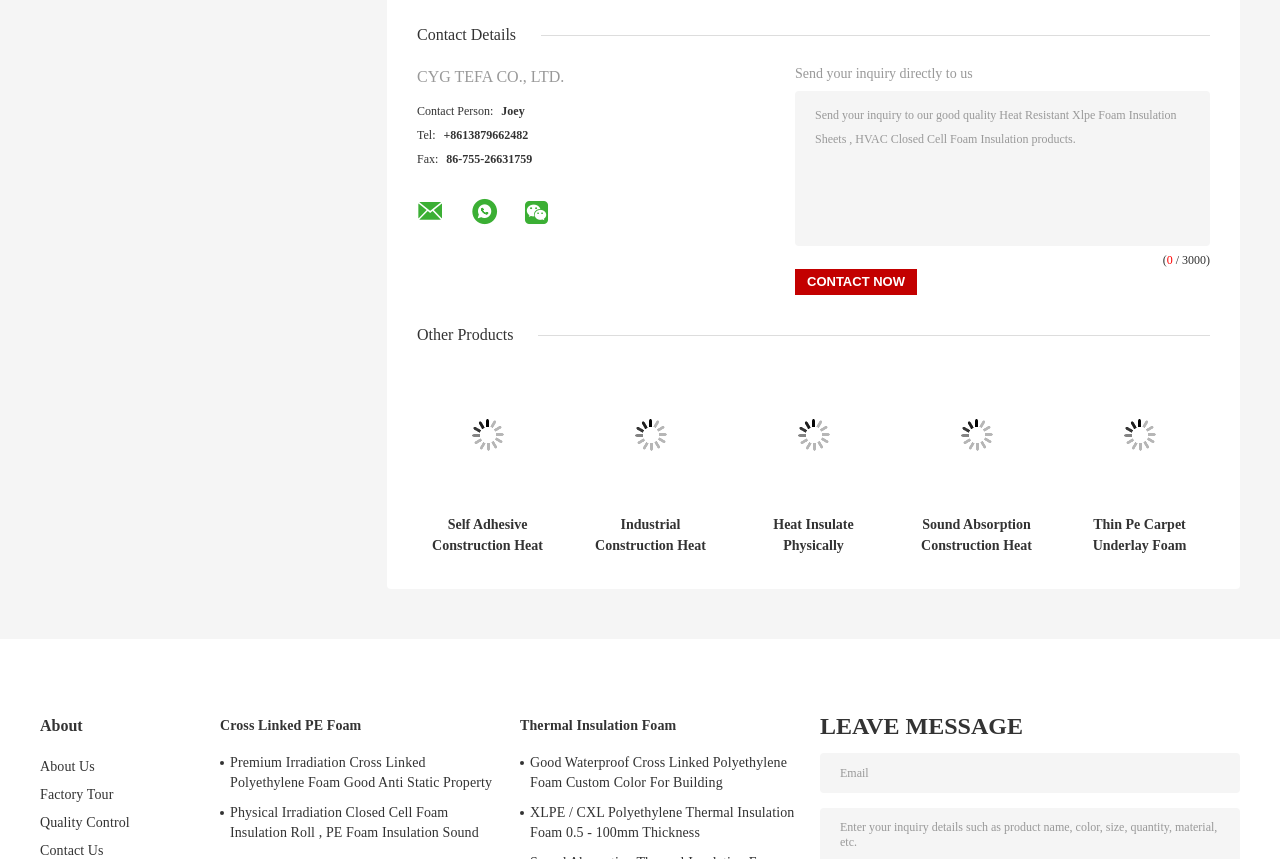Identify the bounding box coordinates of the clickable region necessary to fulfill the following instruction: "Click the 'Self Adhesive Construction Heat Insulation Foam With Aluminium Foil One Side' link". The bounding box coordinates should be four float numbers between 0 and 1, i.e., [left, top, right, bottom].

[0.326, 0.425, 0.436, 0.589]